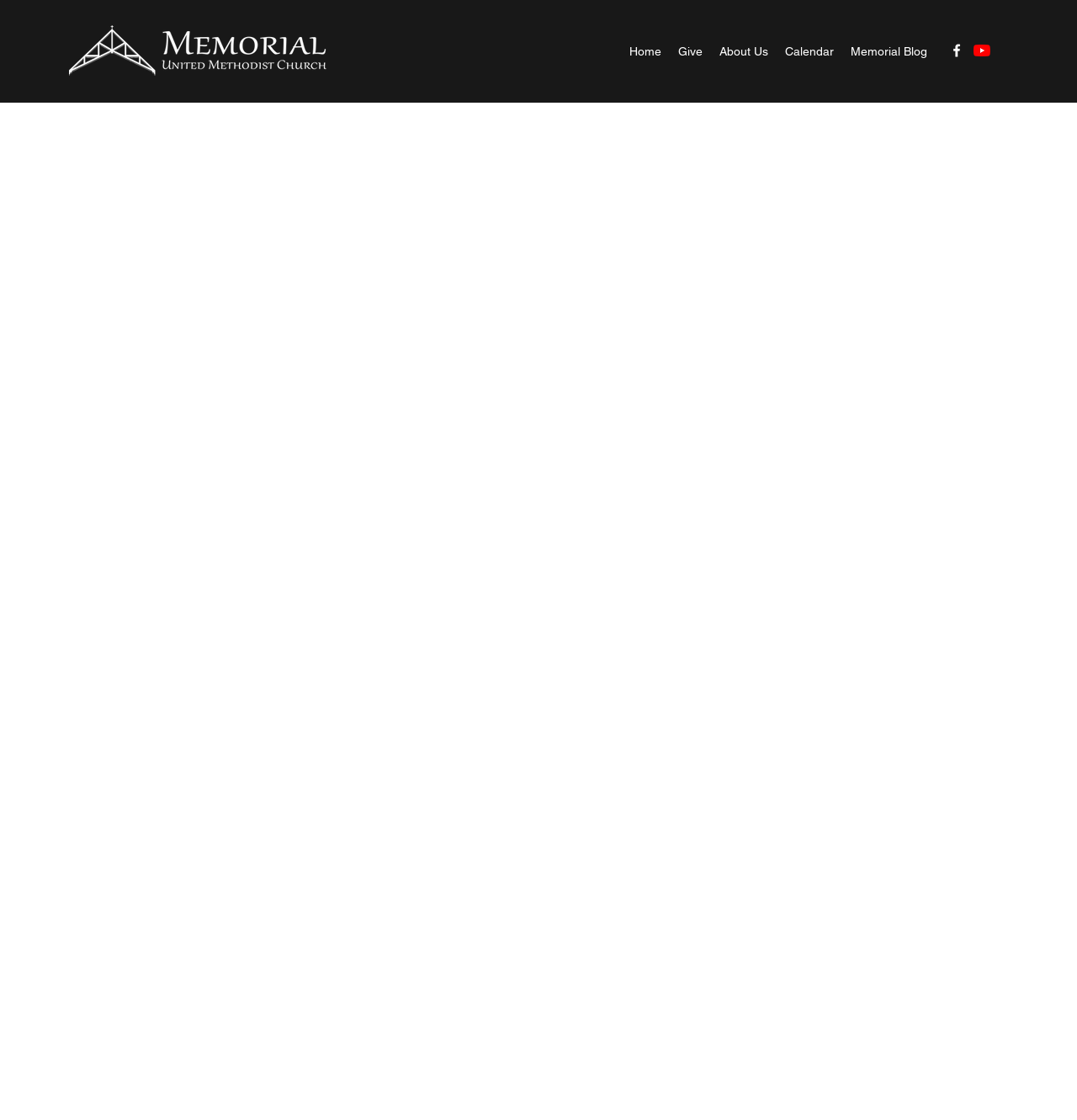Given the webpage screenshot and the description, determine the bounding box coordinates (top-left x, top-left y, bottom-right x, bottom-right y) that define the location of the UI element matching this description: Calendar

[0.721, 0.035, 0.782, 0.057]